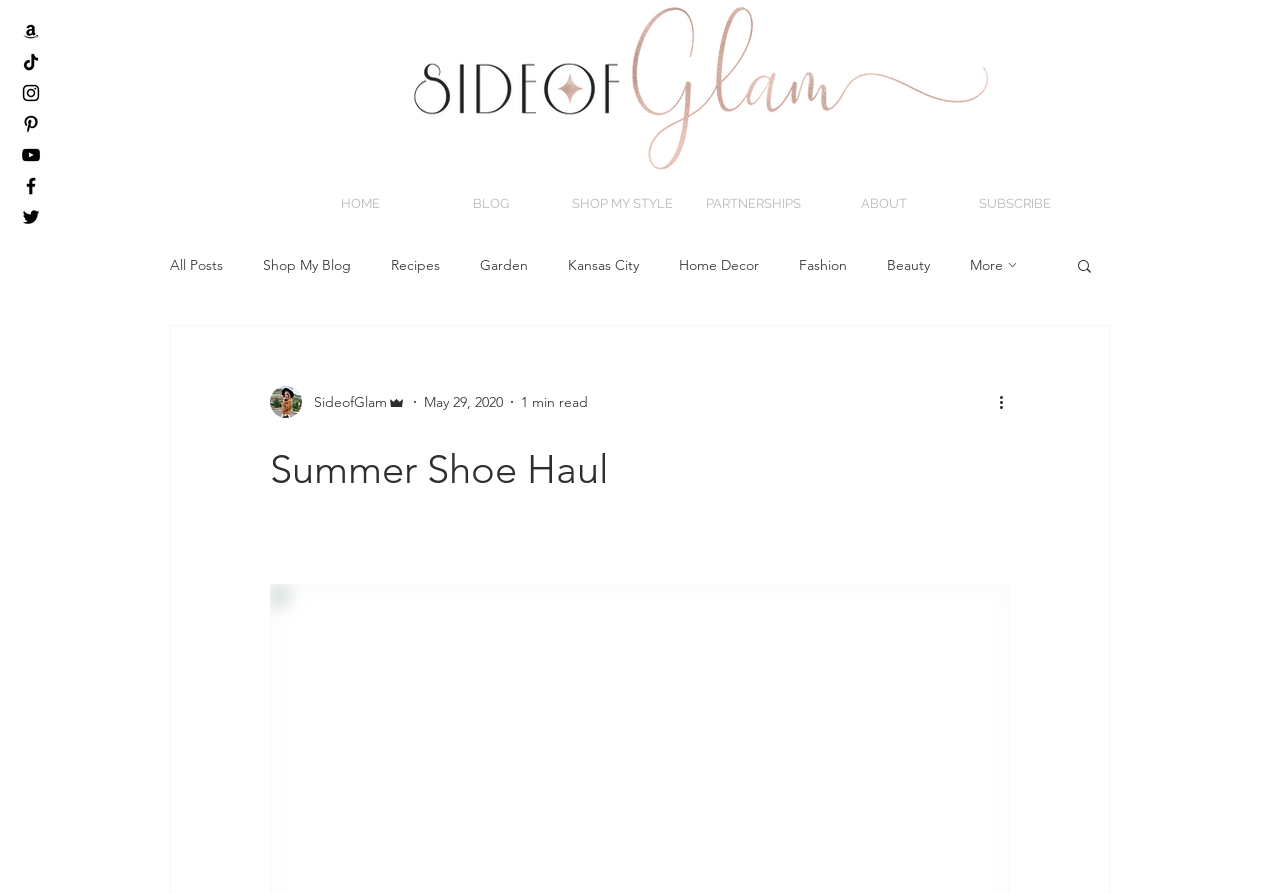Give a one-word or short-phrase answer to the following question: 
What is the topic of the blog post?

Summer Shoe Haul